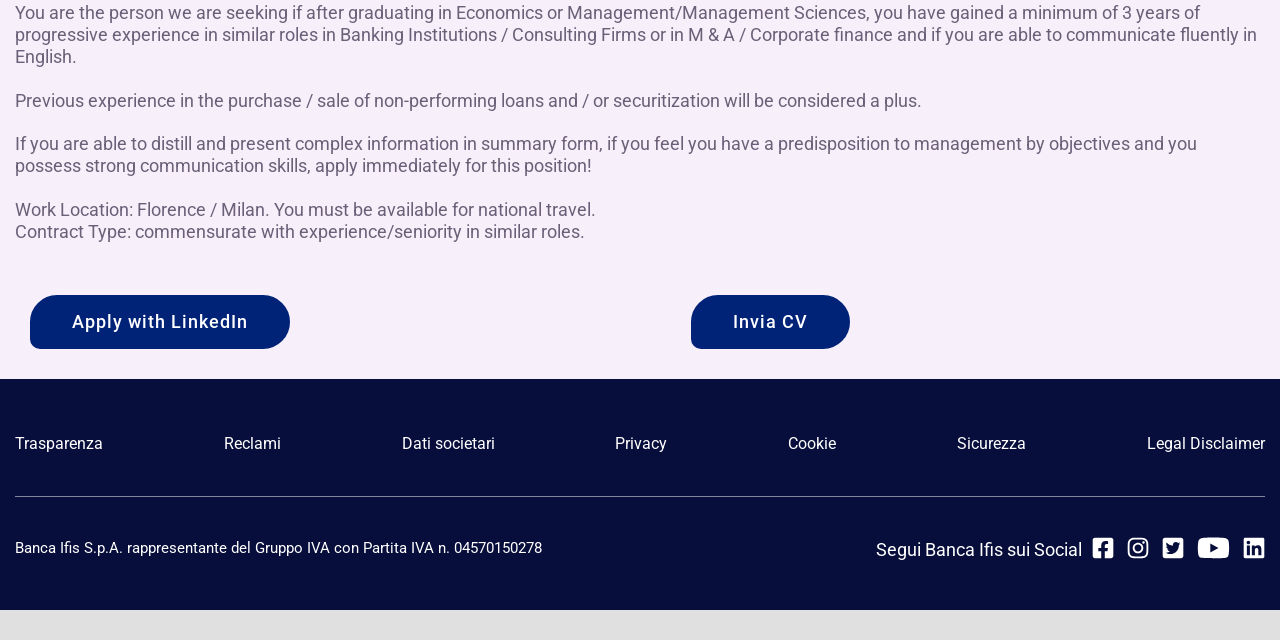Please specify the bounding box coordinates in the format (top-left x, top-left y, bottom-right x, bottom-right y), with all values as floating point numbers between 0 and 1. Identify the bounding box of the UI element described by: Trasparenza

[0.012, 0.678, 0.08, 0.708]